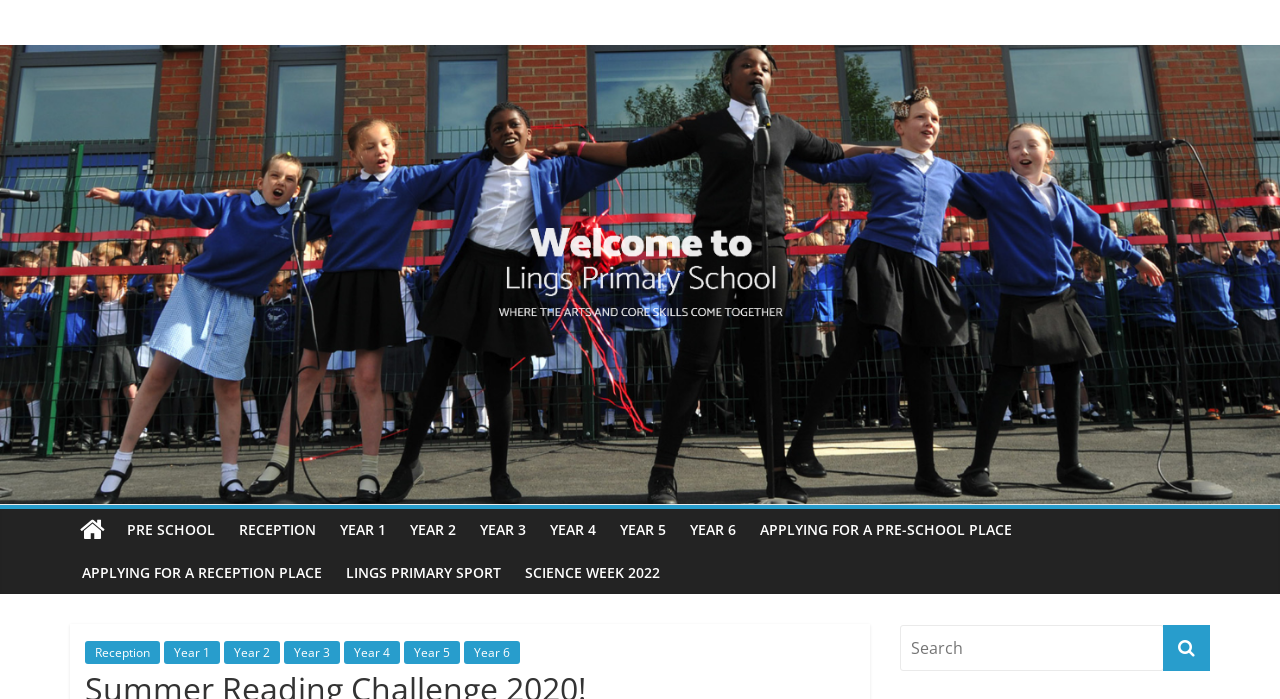Specify the bounding box coordinates of the area that needs to be clicked to achieve the following instruction: "go to Lings Primary School Blogs".

[0.054, 0.021, 0.187, 0.347]